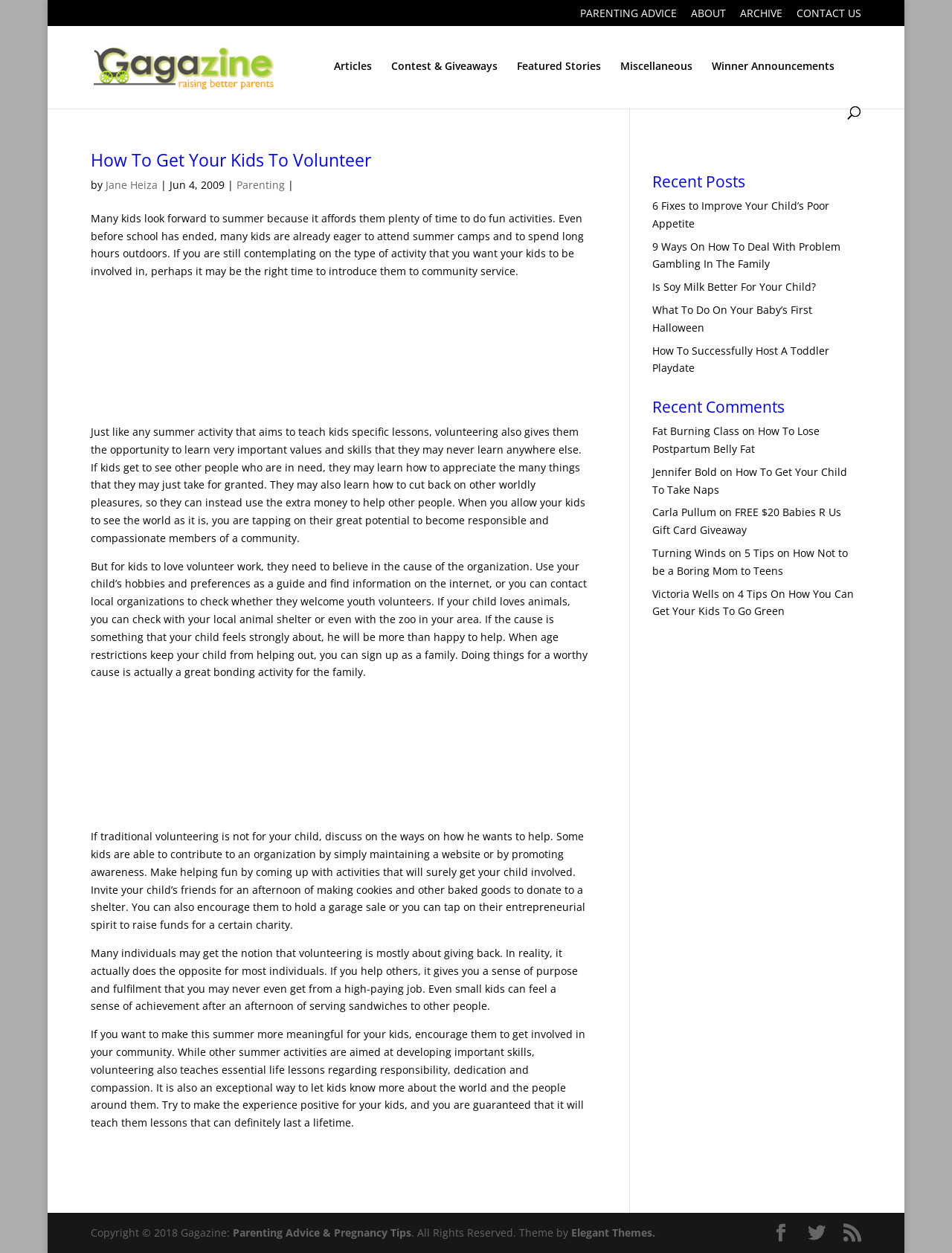Determine the bounding box coordinates of the UI element described by: "aria-label="Advertisement" name="aswift_1" title="Advertisement"".

[0.103, 0.558, 0.61, 0.655]